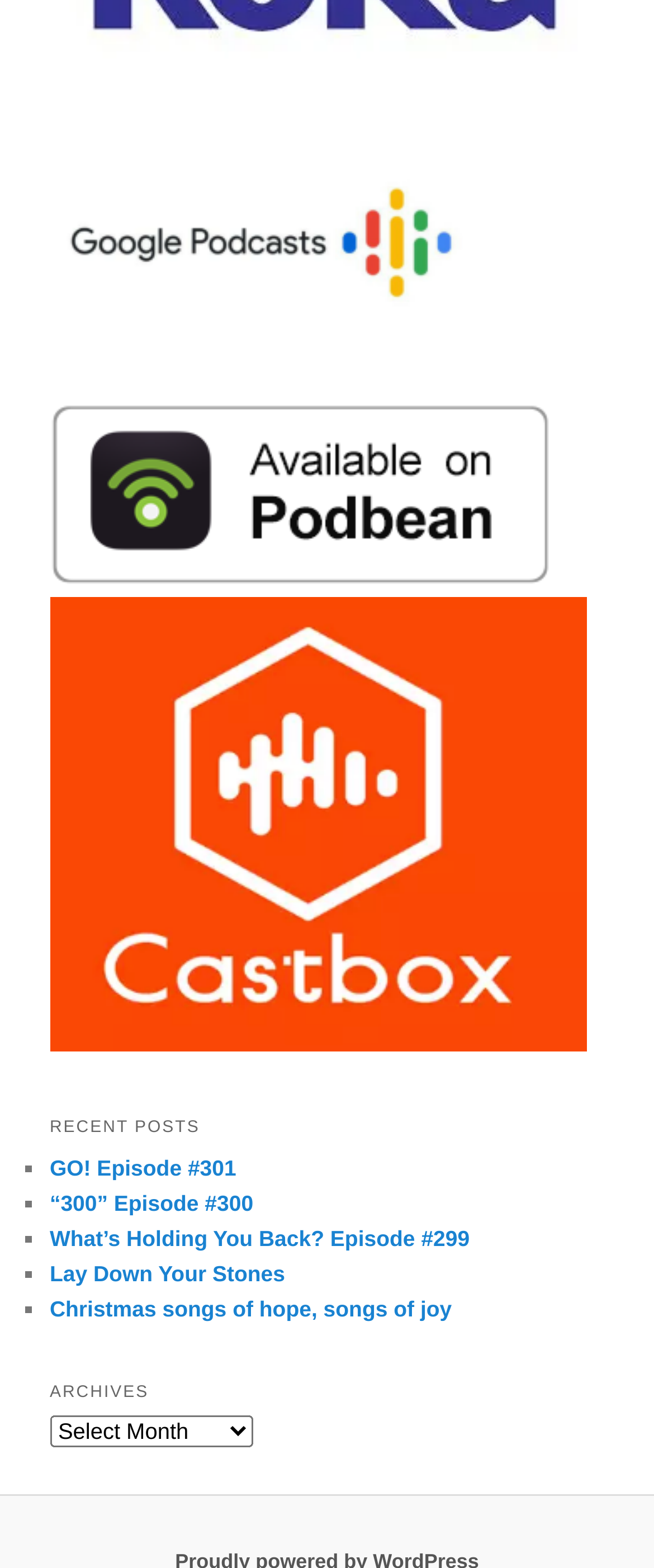Using the provided element description "GO! Episode #301", determine the bounding box coordinates of the UI element.

[0.076, 0.737, 0.361, 0.753]